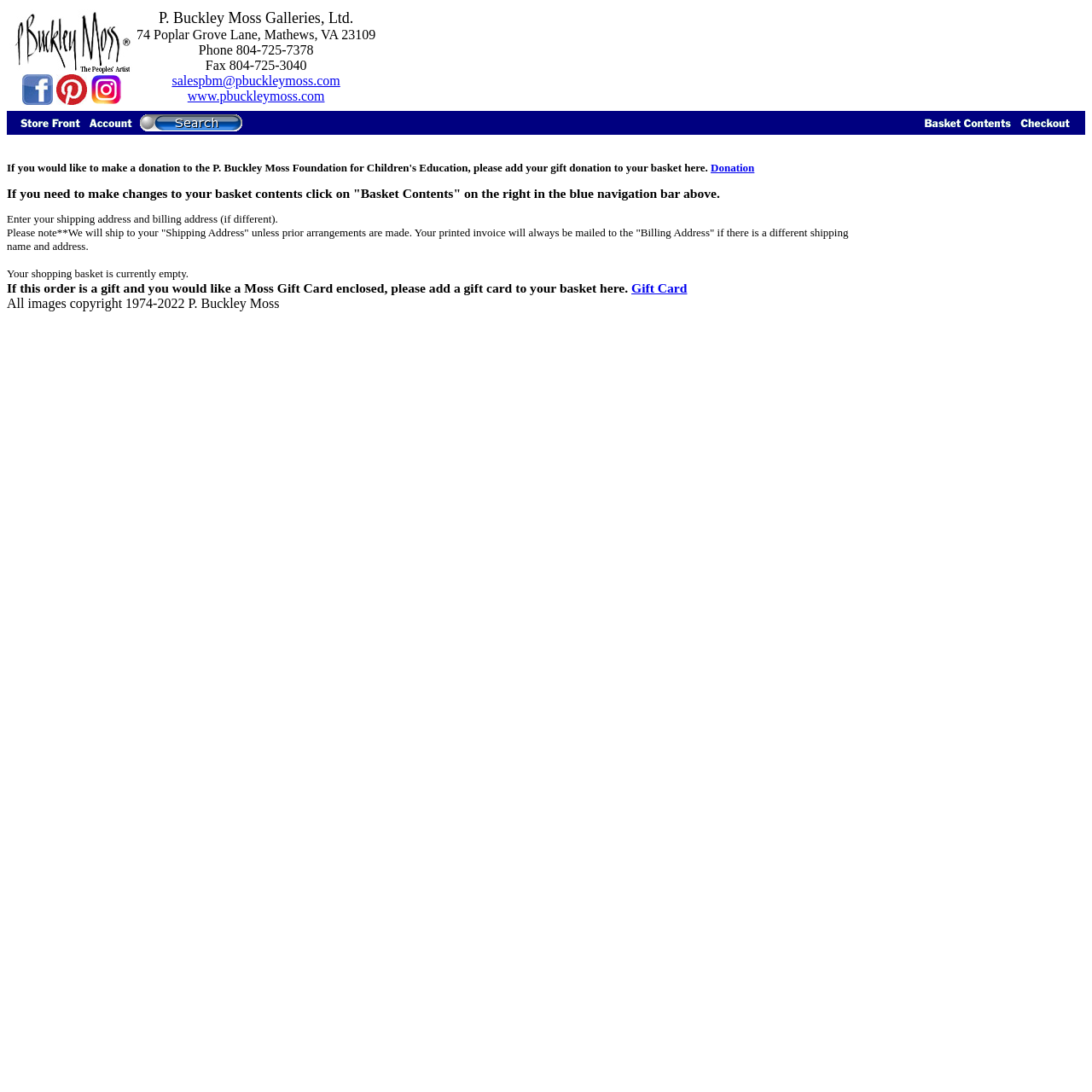Please identify the bounding box coordinates of the clickable area that will fulfill the following instruction: "Visit the website www.pbuckleymoss.com". The coordinates should be in the format of four float numbers between 0 and 1, i.e., [left, top, right, bottom].

[0.172, 0.081, 0.297, 0.095]